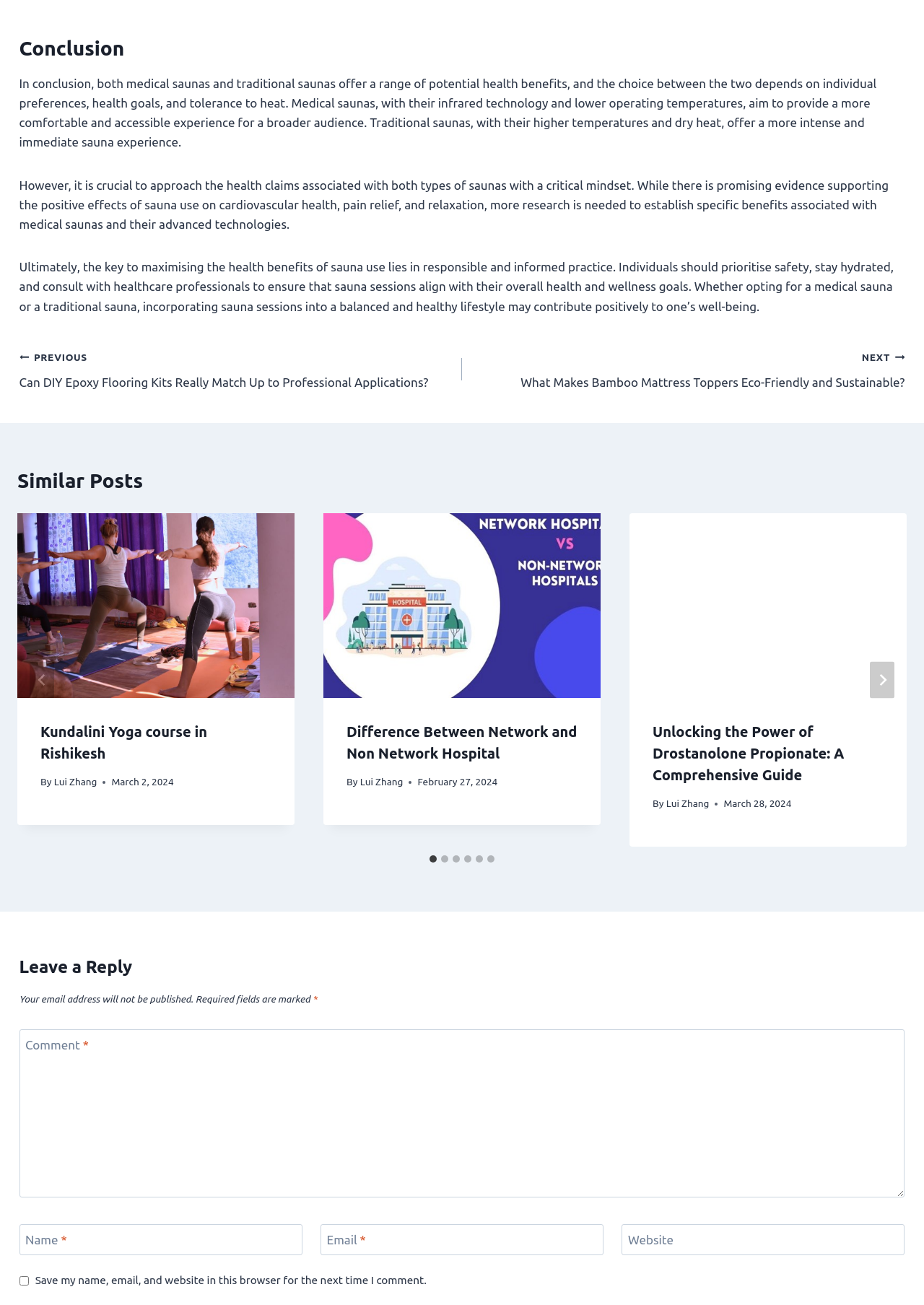Provide a brief response using a word or short phrase to this question:
What is the purpose of the 'Leave a Reply' section?

To comment on the article